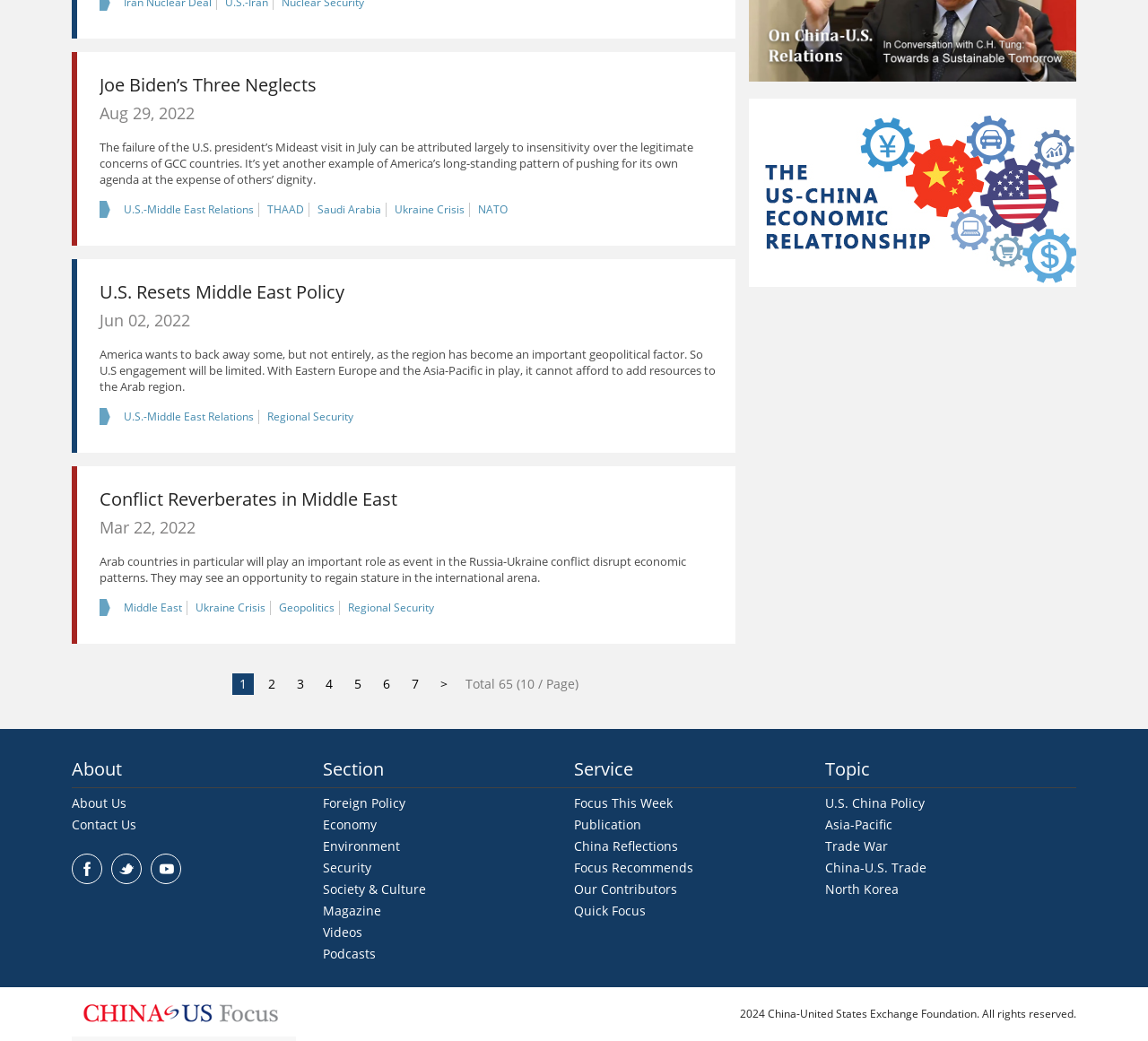How many links are there in the 'Section' category?
Look at the screenshot and provide an in-depth answer.

In the 'Section' category, there are links to 'Foreign Policy', 'Economy', 'Environment', 'Security', 'Society & Culture', 'Magazine', and 'Videos', which makes a total of 7 links.